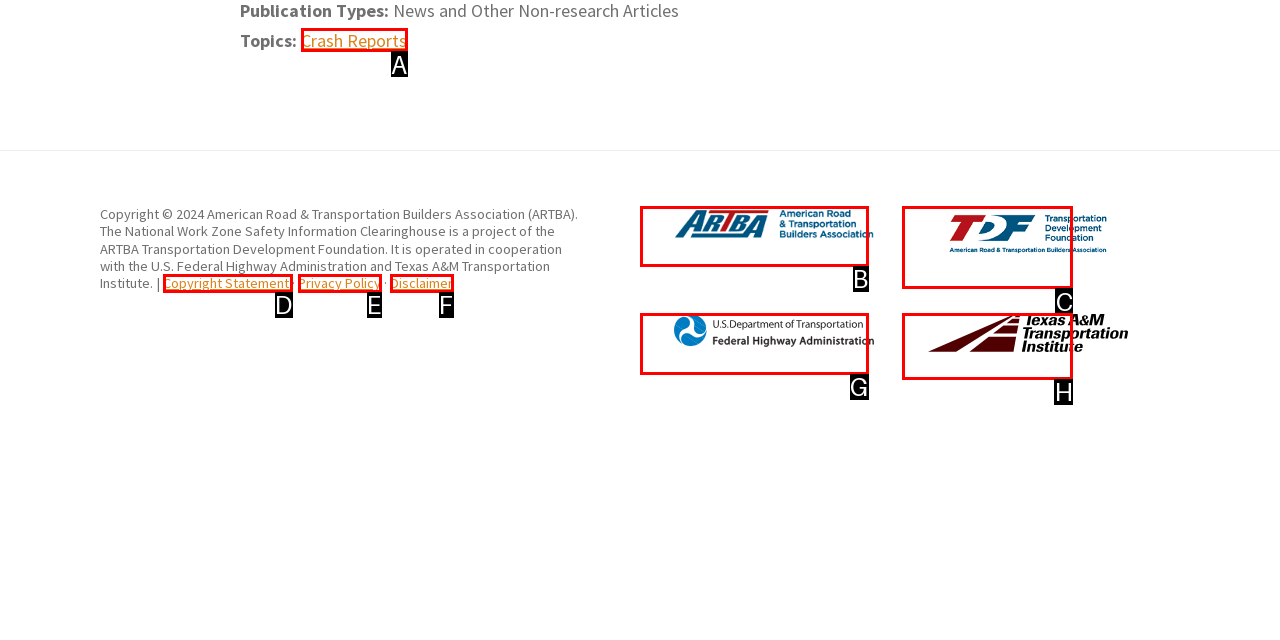Pick the option that best fits the description: title="FHWA website". Reply with the letter of the matching option directly.

G